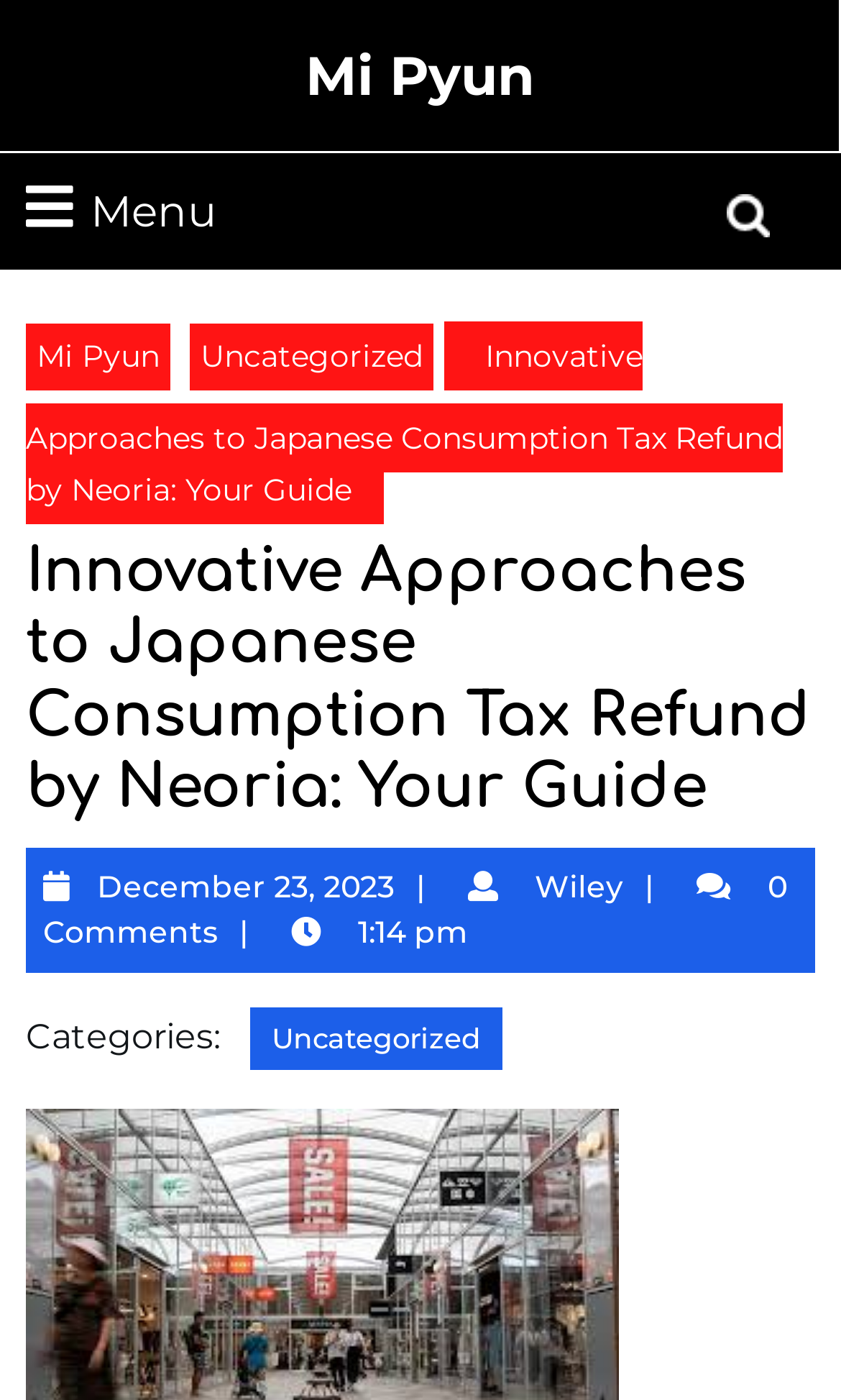Point out the bounding box coordinates of the section to click in order to follow this instruction: "View the post from December 23, 2023".

[0.115, 0.619, 0.546, 0.647]